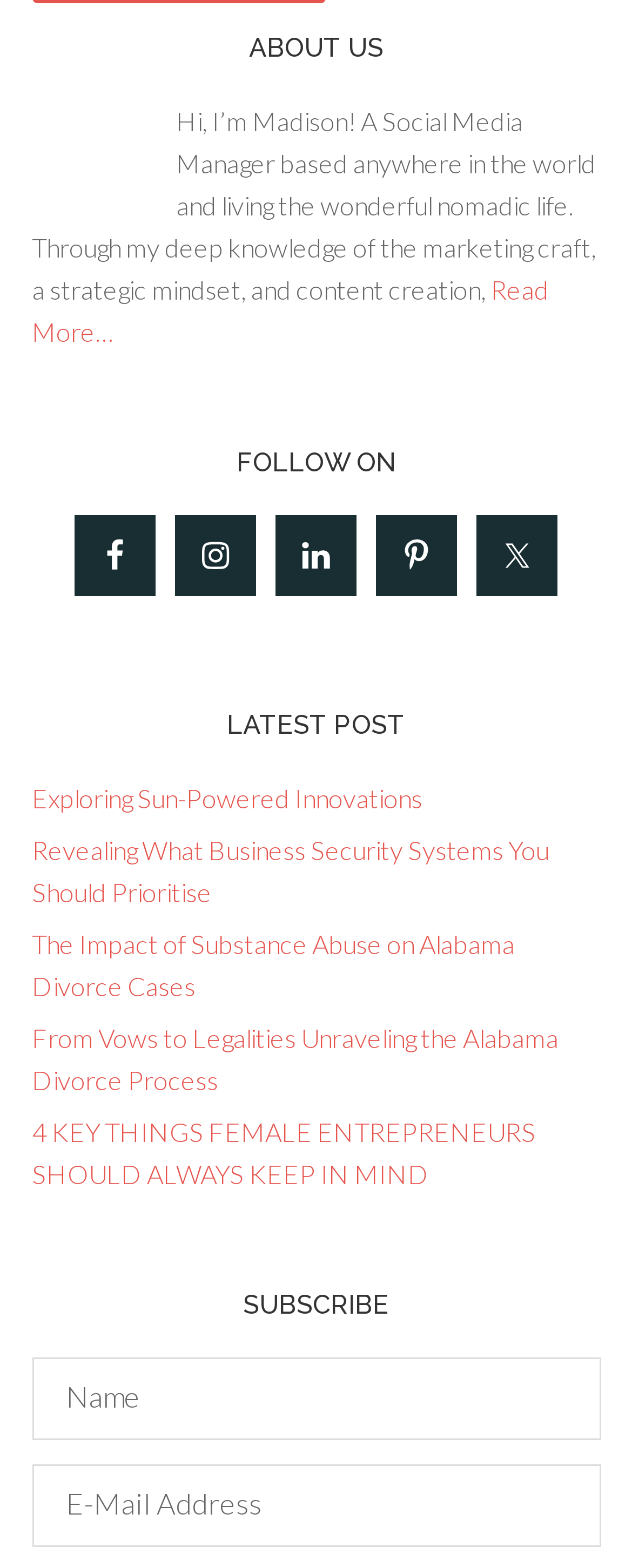What is the topic of the first listed post?
Using the screenshot, give a one-word or short phrase answer.

Sun-Powered Innovations